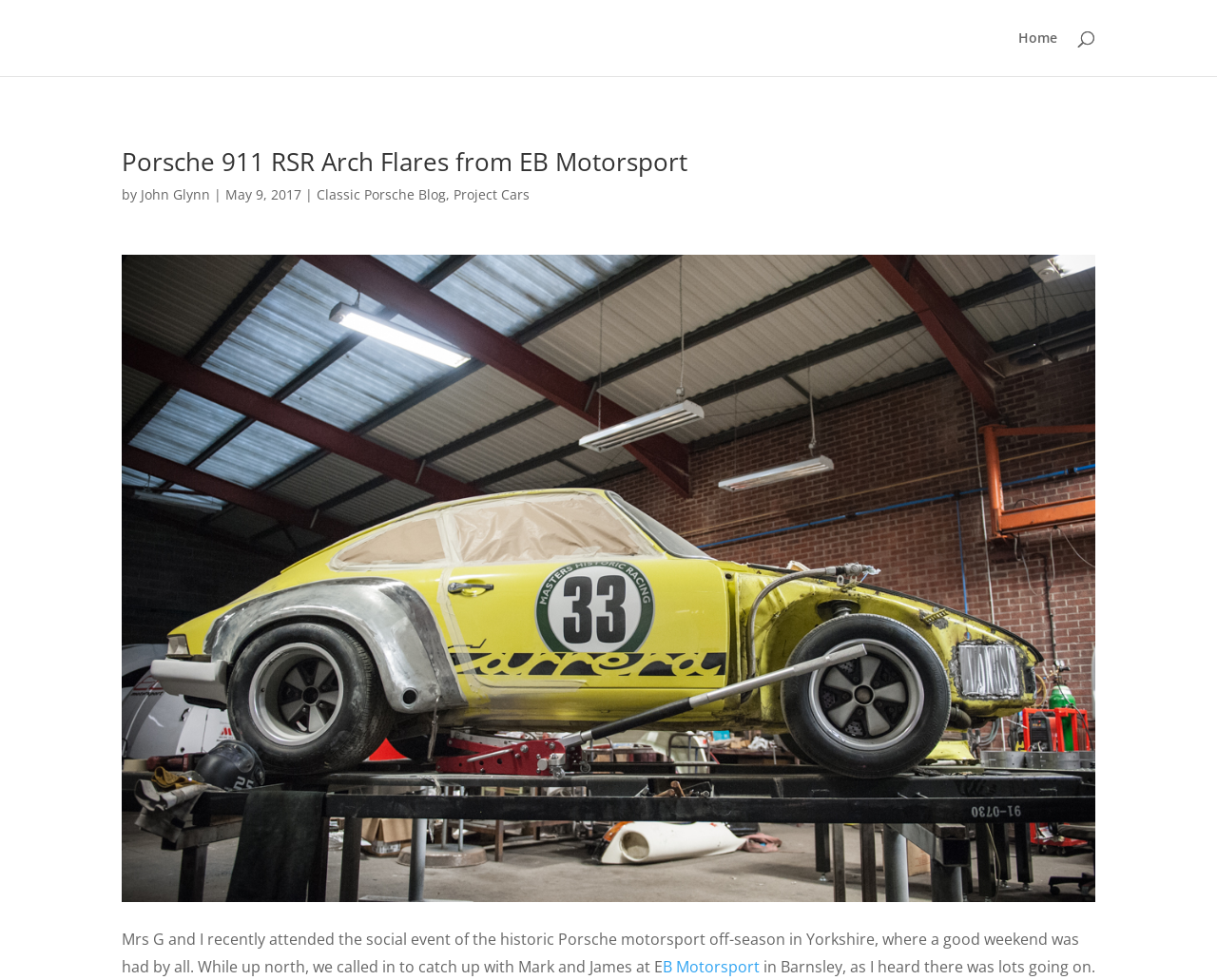Please give a succinct answer to the question in one word or phrase:
What is the name of the event mentioned in the article?

social event